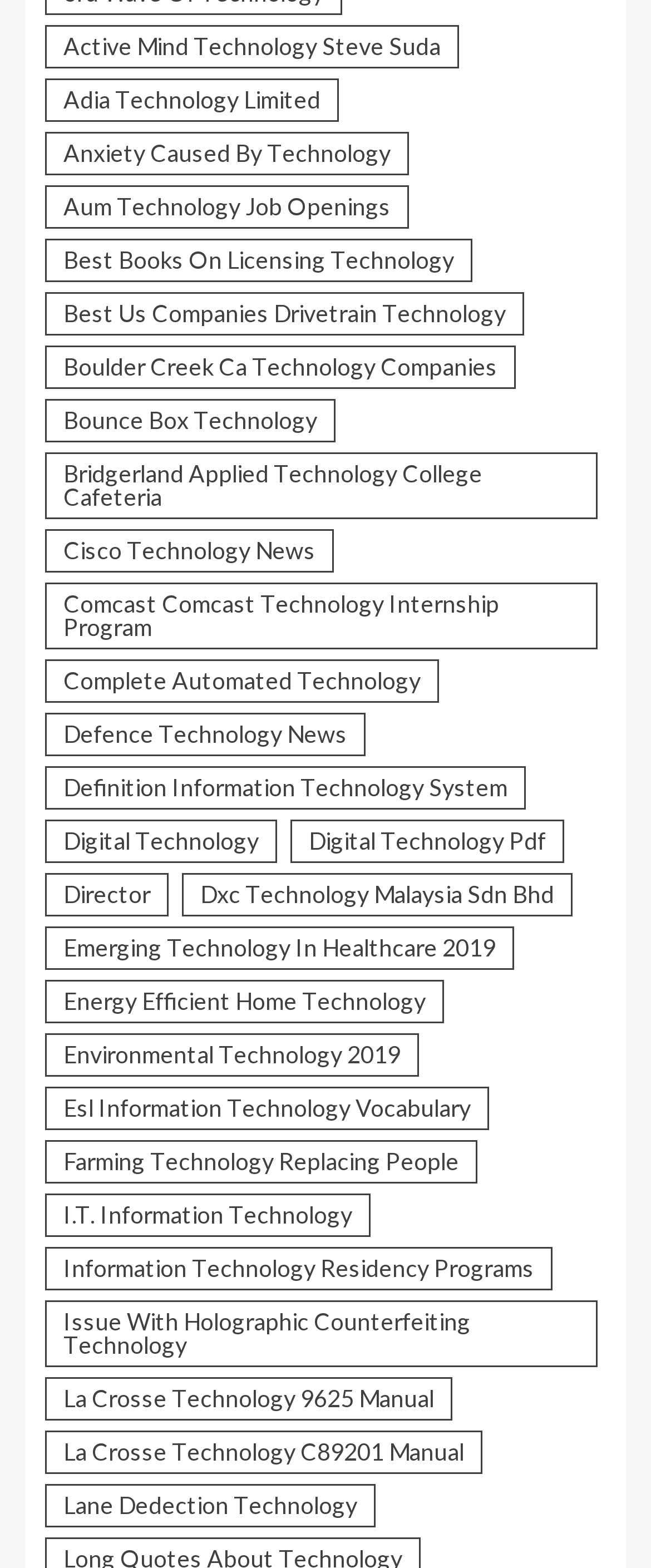Find the bounding box coordinates for the area that should be clicked to accomplish the instruction: "Explore Best Books On Licensing Technology".

[0.069, 0.152, 0.726, 0.179]